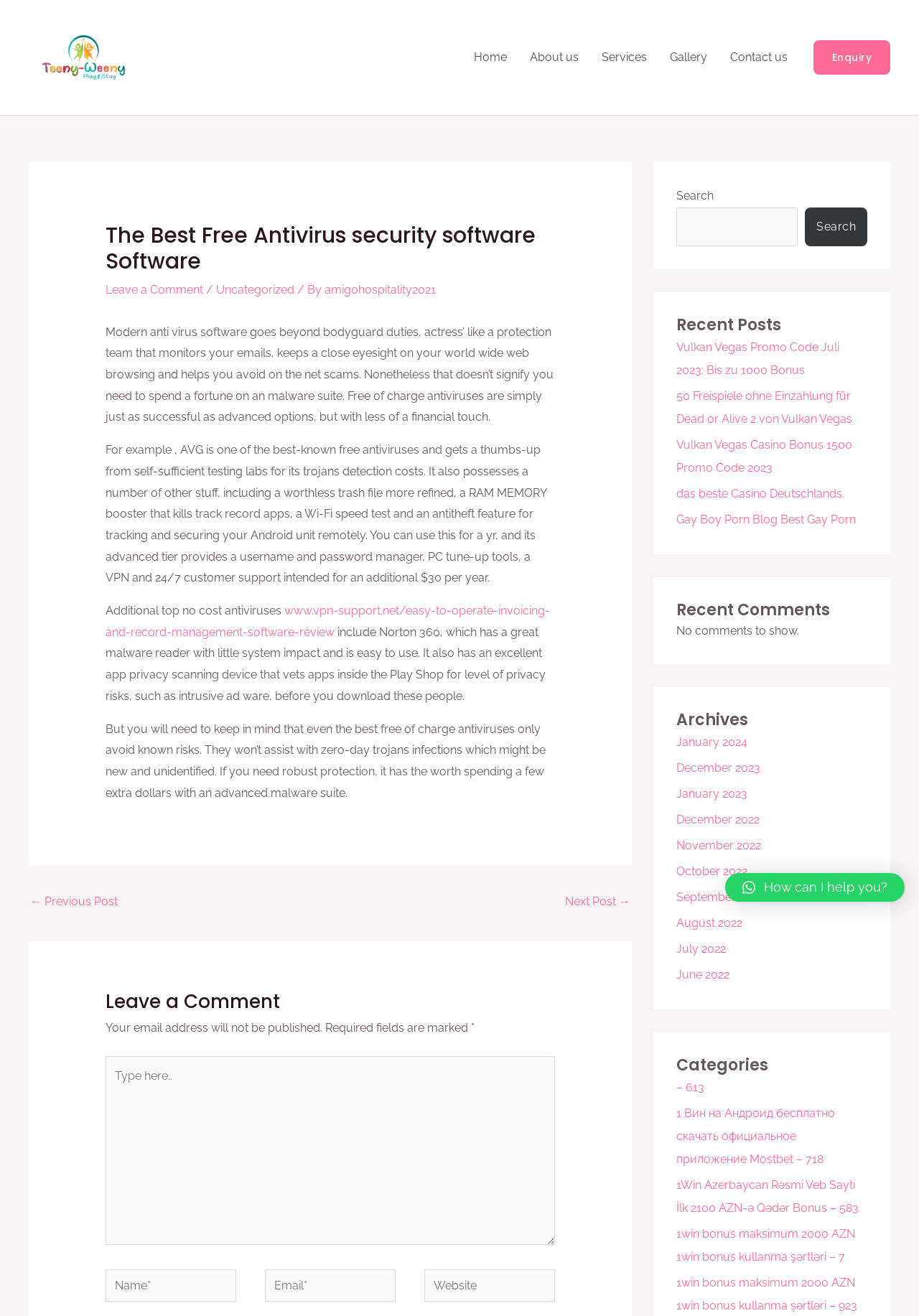Identify the bounding box coordinates of the area that should be clicked in order to complete the given instruction: "Click on the 'Next Post →' link". The bounding box coordinates should be four float numbers between 0 and 1, i.e., [left, top, right, bottom].

[0.615, 0.676, 0.686, 0.696]